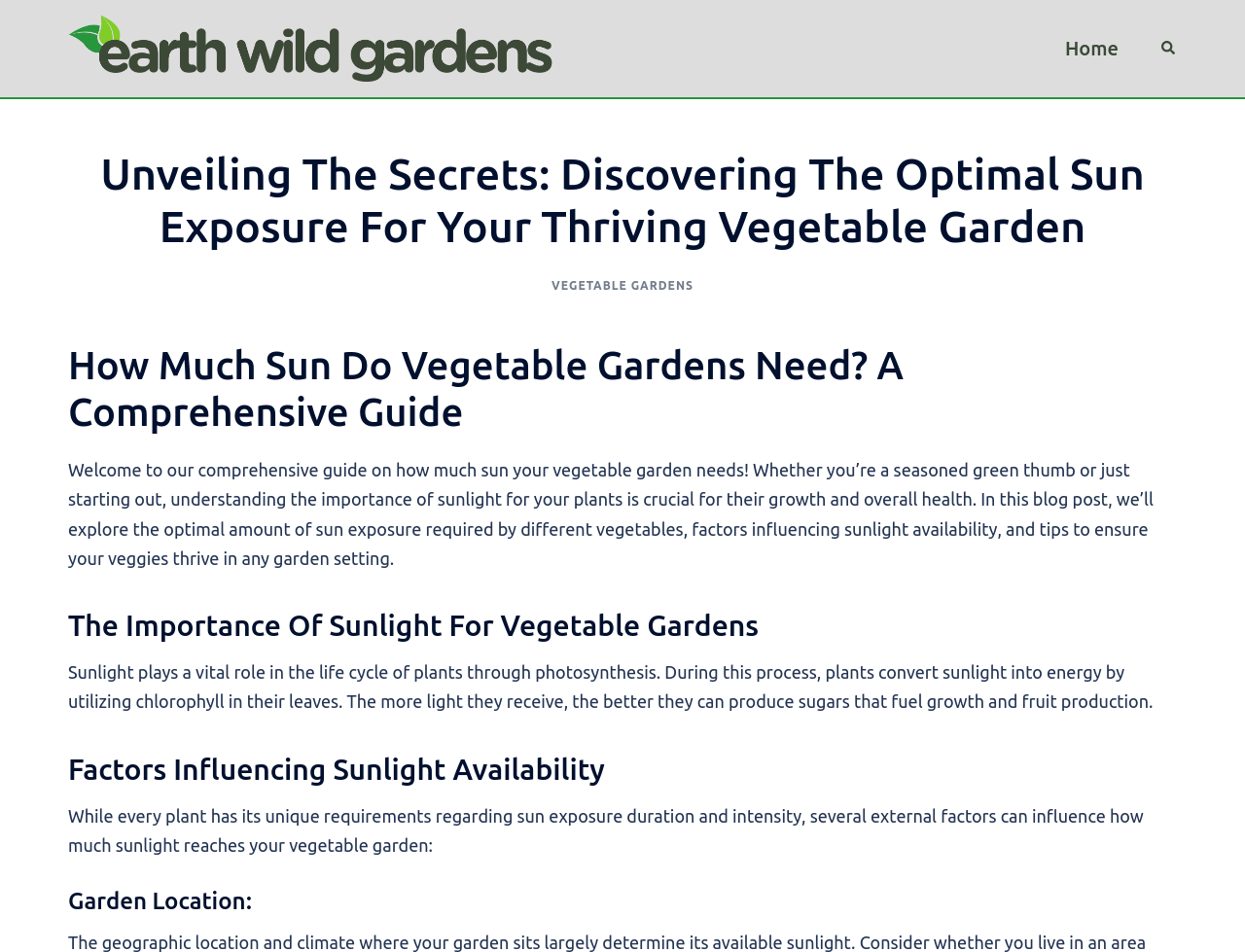Please respond to the question with a concise word or phrase:
What is the purpose of sunlight for plants?

Energy production